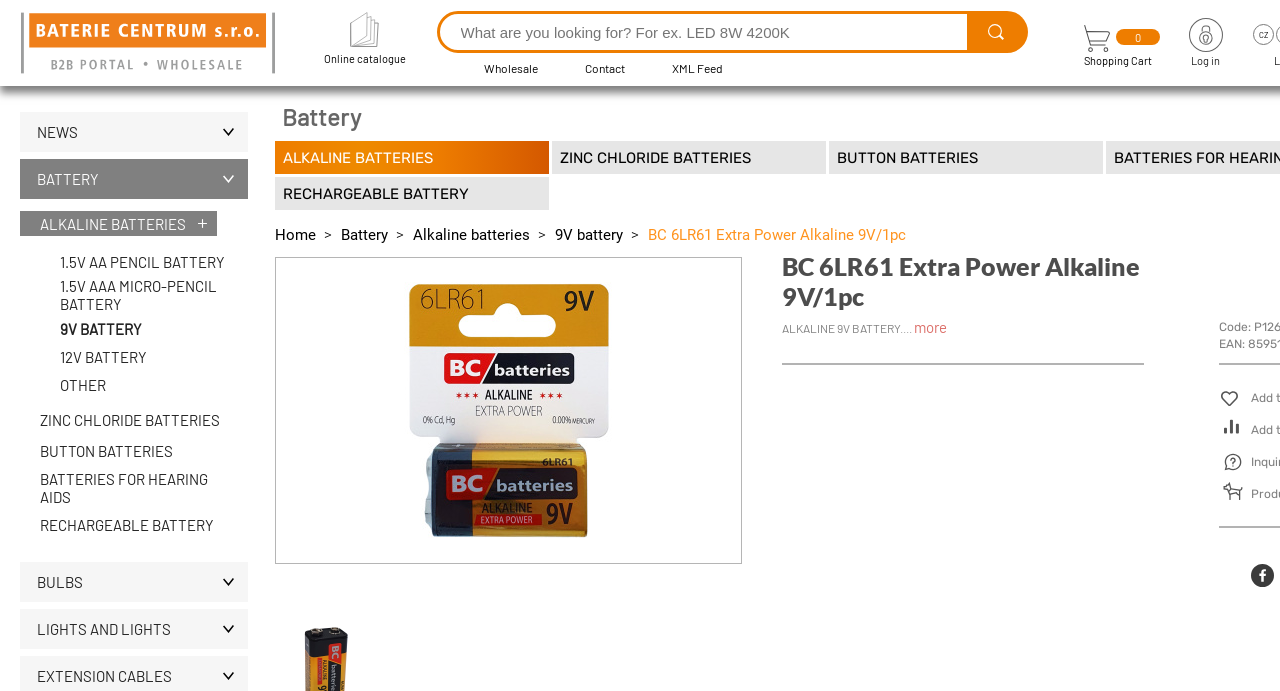How many types of batteries are listed on the webpage?
Give a detailed explanation using the information visible in the image.

By examining the links on the left side of the webpage, I found that there are nine types of batteries listed, which are 'ALKALINE BATTERIES', 'ZINC CHLORIDE BATTERIES', 'BUTTON BATTERIES', 'BATTERIES FOR HEARING AIDS', 'RECHARGEABLE BATTERY', '1.5V AA PENCIL BATTERY', '1.5V AAA MICRO-PENCIL BATTERY', '9V BATTERY', and '12V BATTERY'.